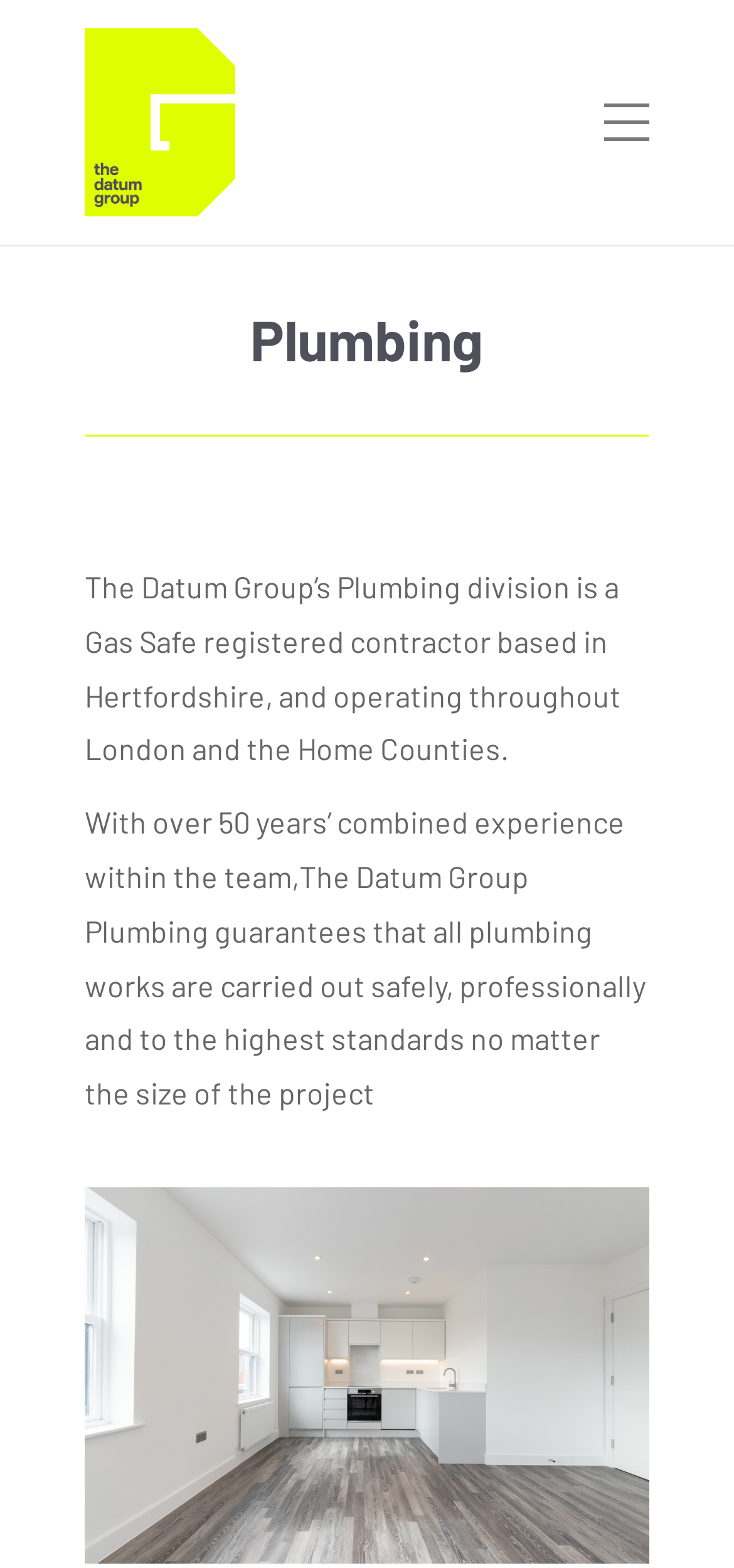What is the purpose of the company's plumbing division?
Could you please answer the question thoroughly and with as much detail as possible?

The purpose of the company's plumbing division is obtained from the StaticText element which mentions that the company guarantees that all plumbing works are carried out safely, professionally and to the highest standards.